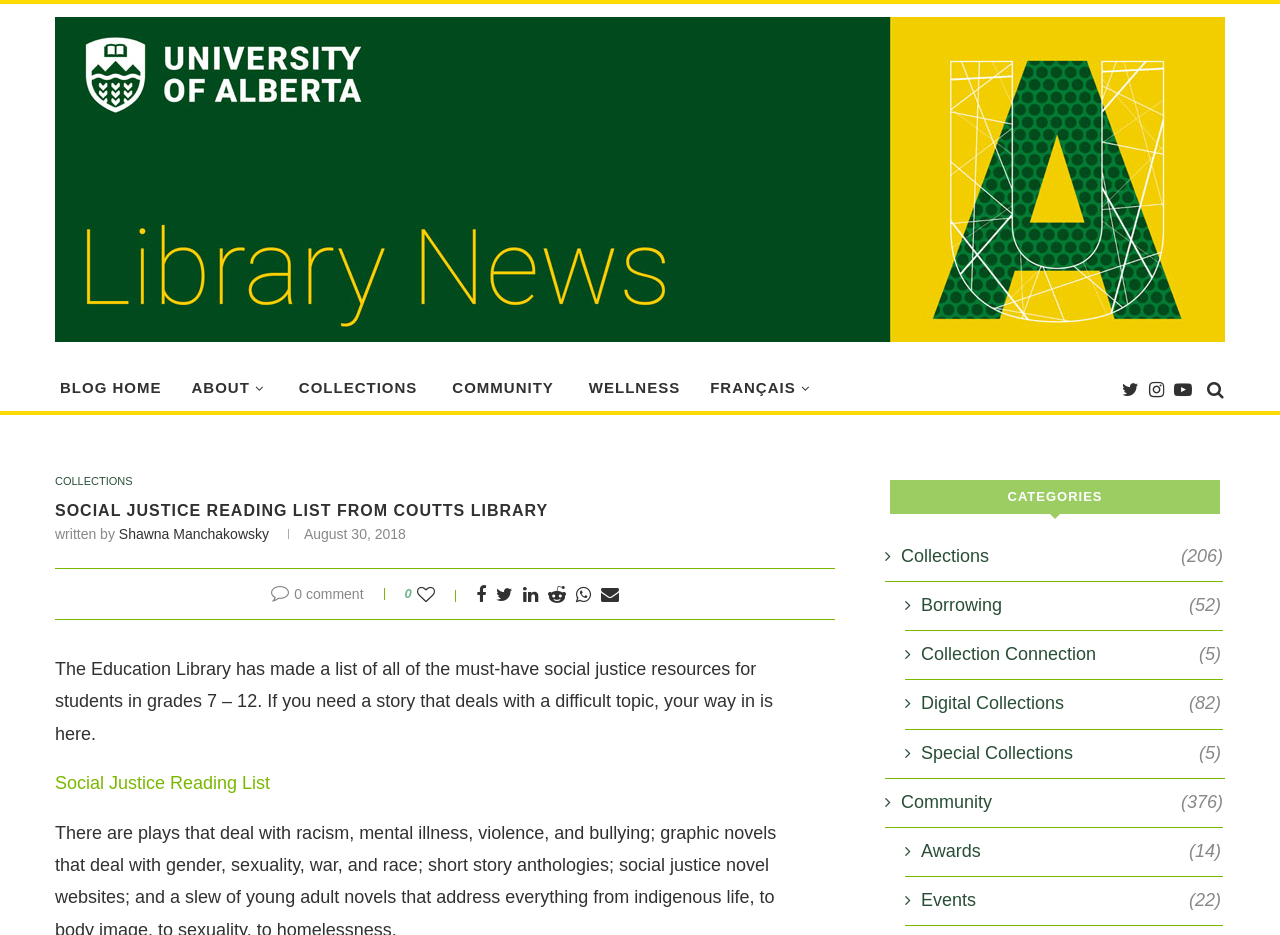Reply to the question with a single word or phrase:
What is the purpose of the social justice reading list?

For students in grades 7-12